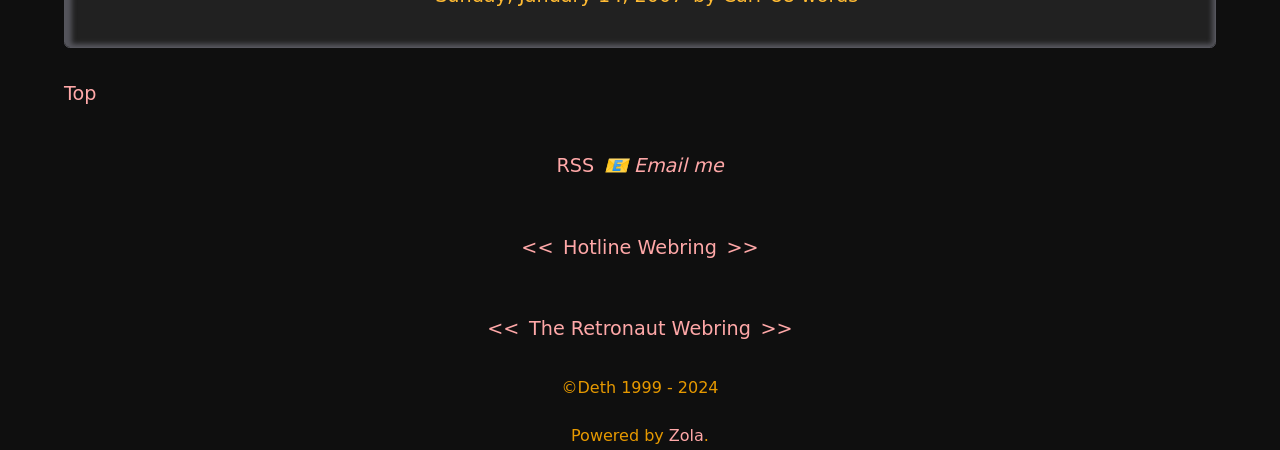What is the name of the webring?
Please give a detailed and thorough answer to the question, covering all relevant points.

I looked at the links on the webpage and found a link with the text 'The Retronaut Webring'. This suggests that the webpage is part of a webring with this name.